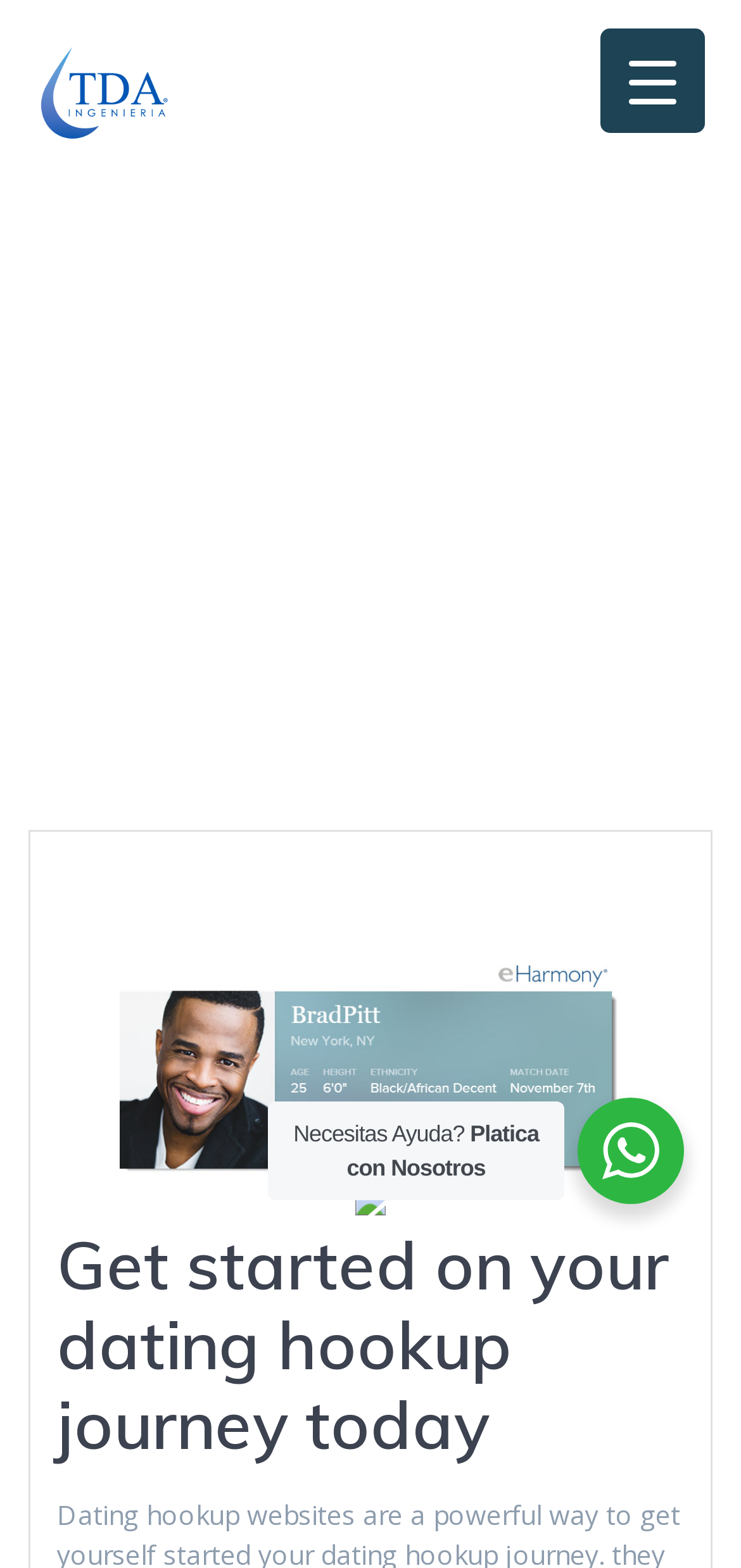Give a short answer using one word or phrase for the question:
What is the purpose of the website?

Meetup for singles